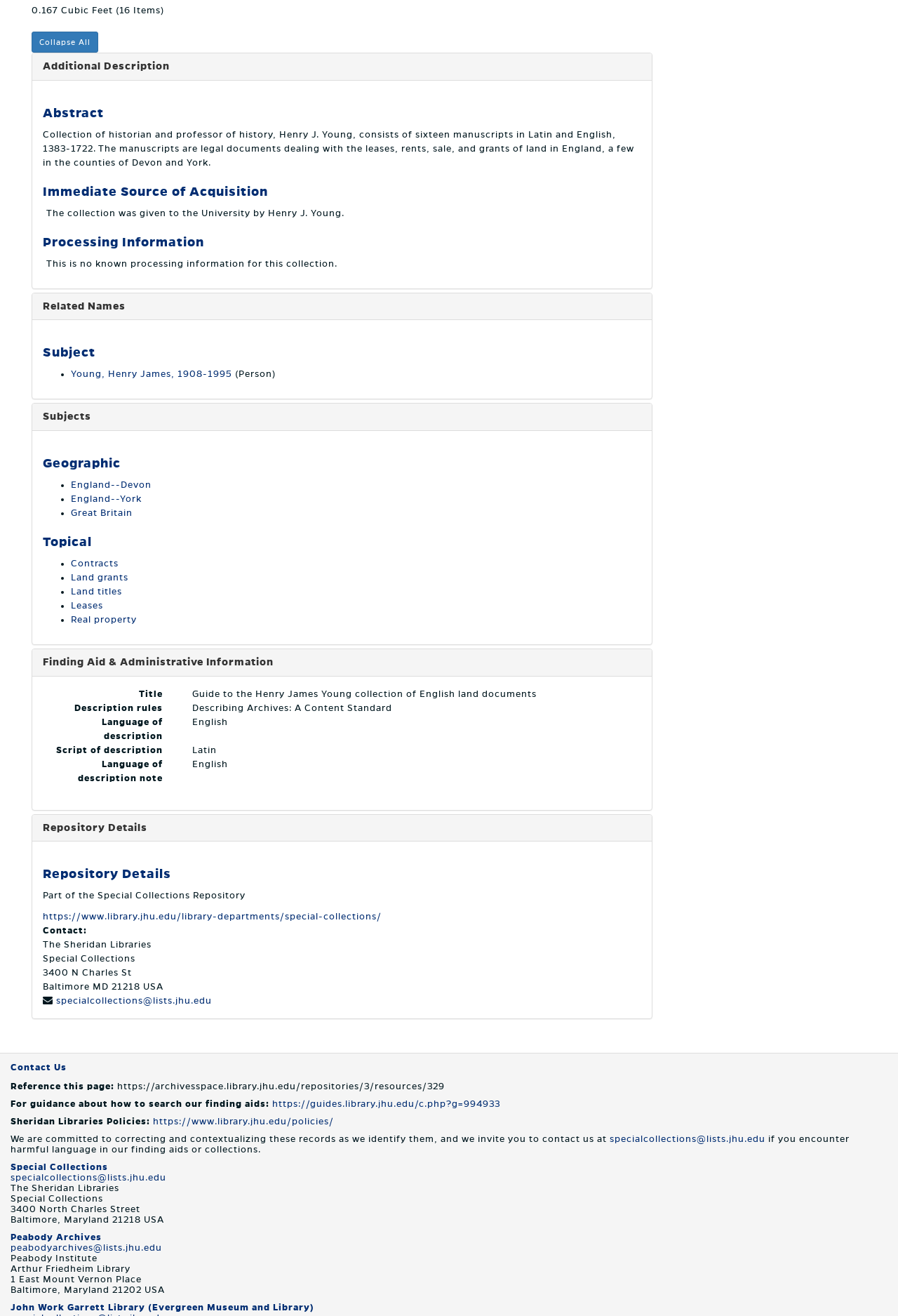Please identify the bounding box coordinates of the element that needs to be clicked to perform the following instruction: "Explore related names".

[0.048, 0.228, 0.14, 0.237]